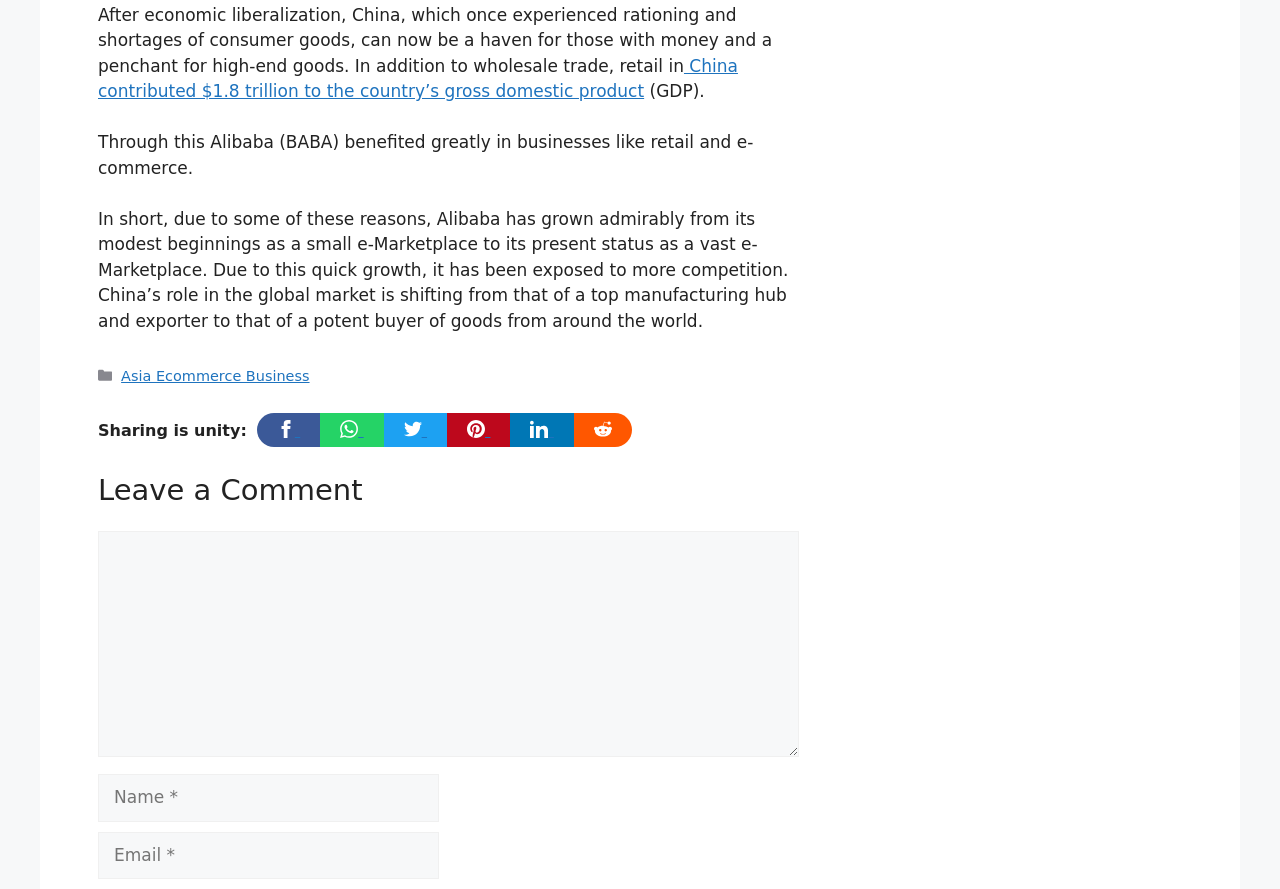Provide a brief response to the question below using one word or phrase:
What is the category of the article?

Asia Ecommerce Business